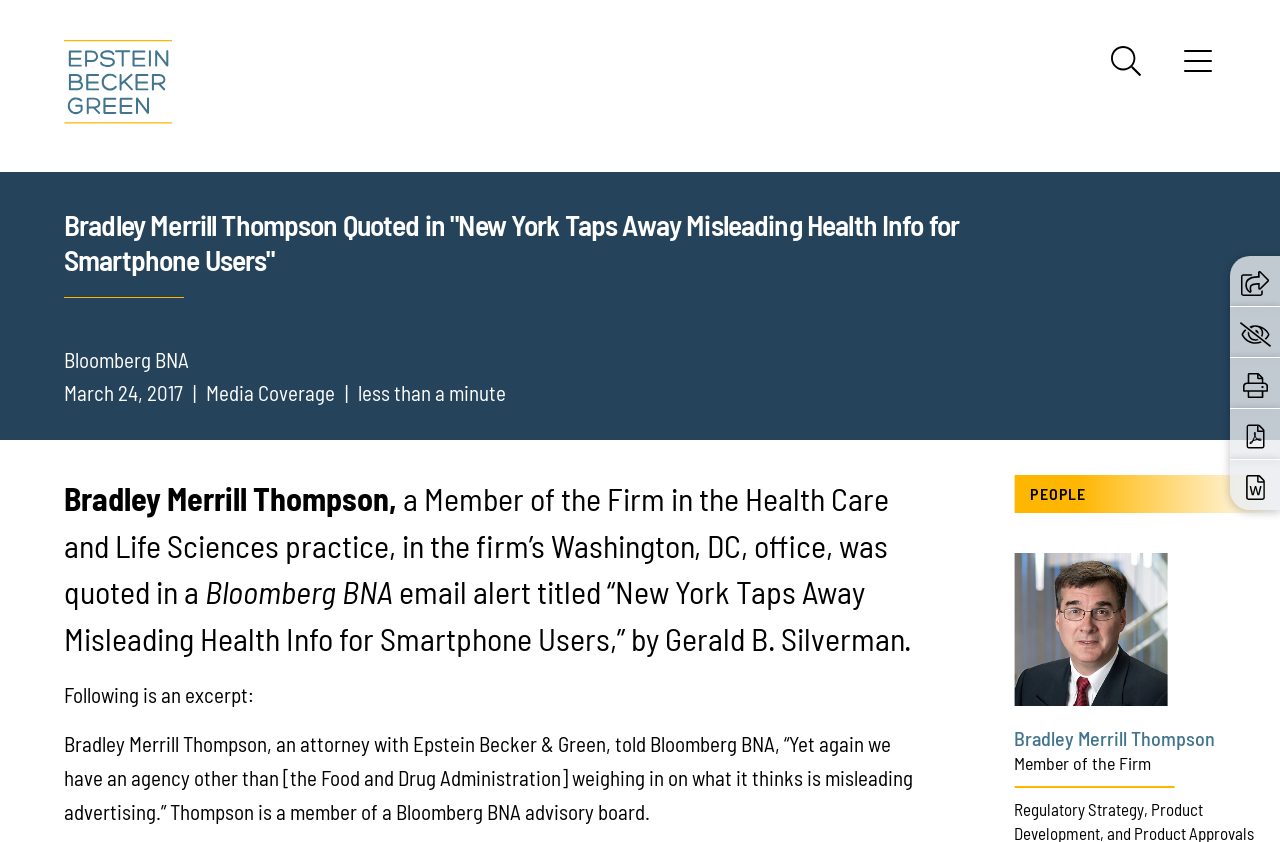Please provide the bounding box coordinates for the element that needs to be clicked to perform the following instruction: "Share the article". The coordinates should be given as four float numbers between 0 and 1, i.e., [left, top, right, bottom].

[0.97, 0.319, 0.991, 0.348]